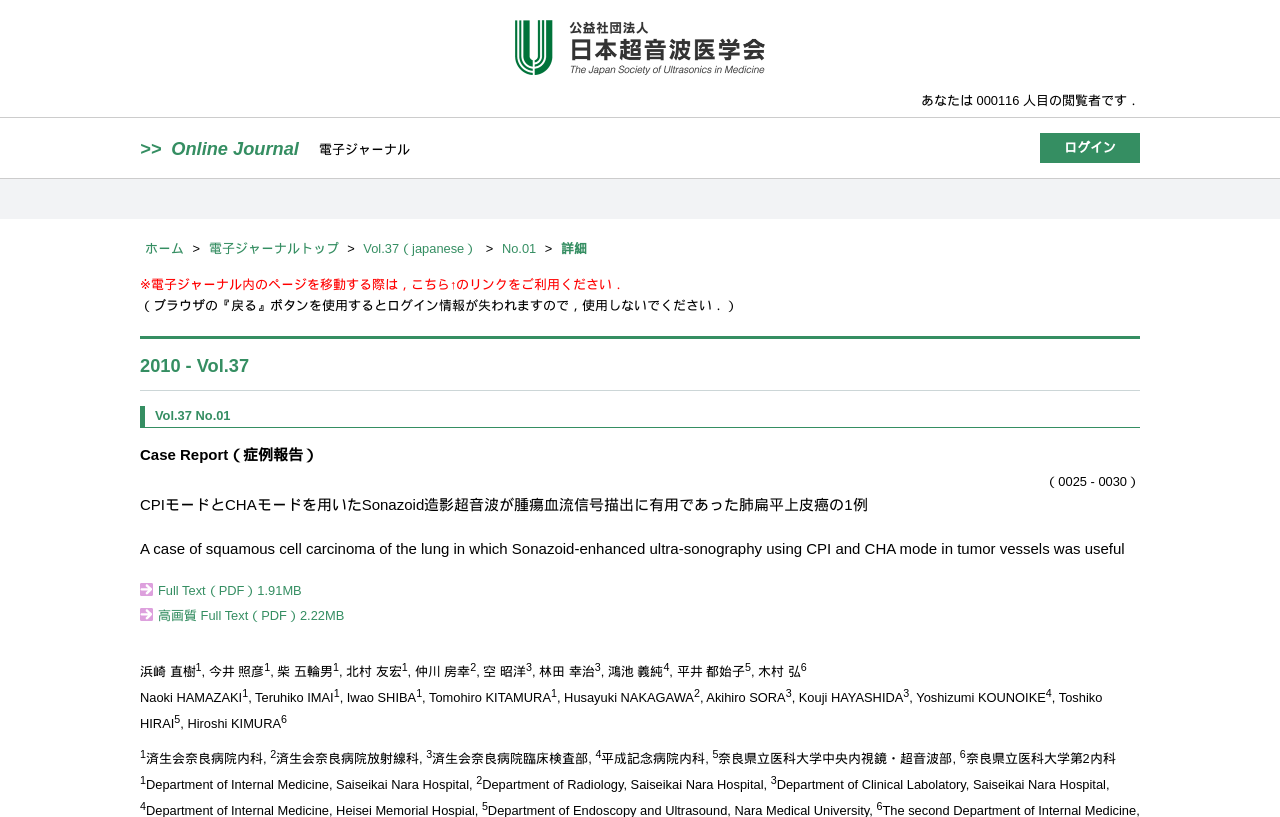Please specify the bounding box coordinates for the clickable region that will help you carry out the instruction: "Click the 'ログイン' button".

[0.812, 0.163, 0.891, 0.2]